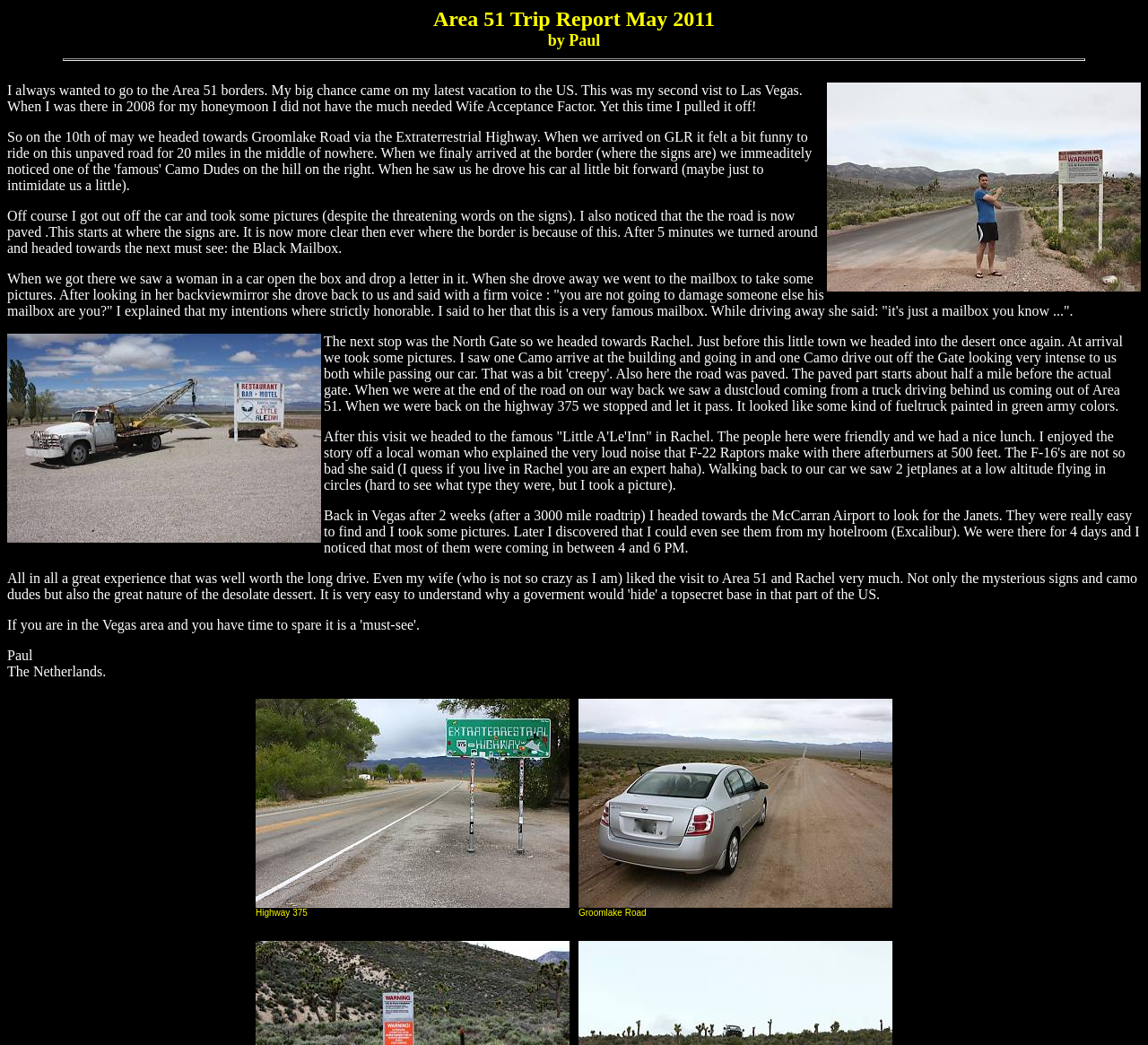Please provide a short answer using a single word or phrase for the question:
Who wrote the Area 51 trip report?

Paul